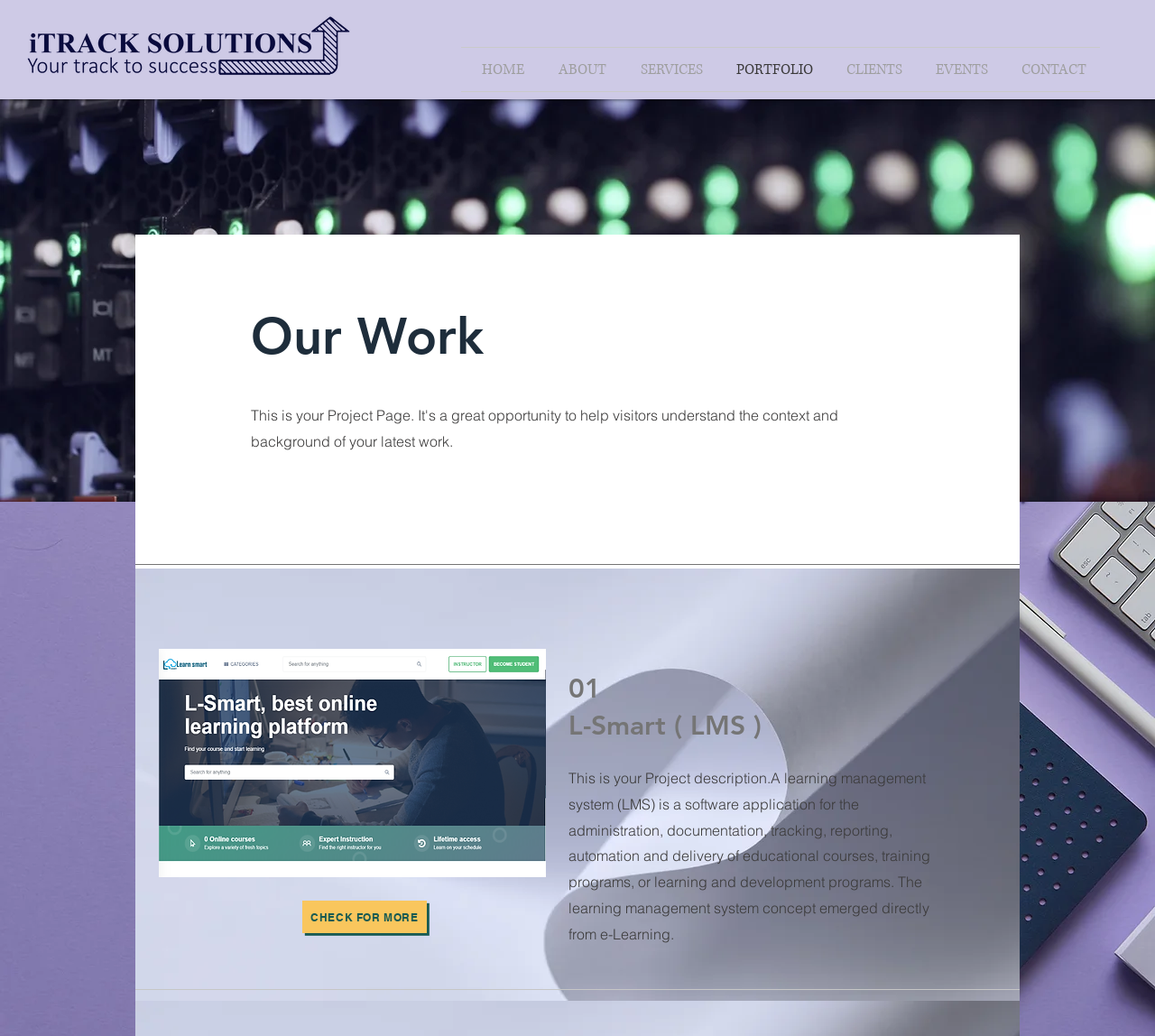Give the bounding box coordinates for the element described by: "check for more".

[0.262, 0.869, 0.37, 0.901]